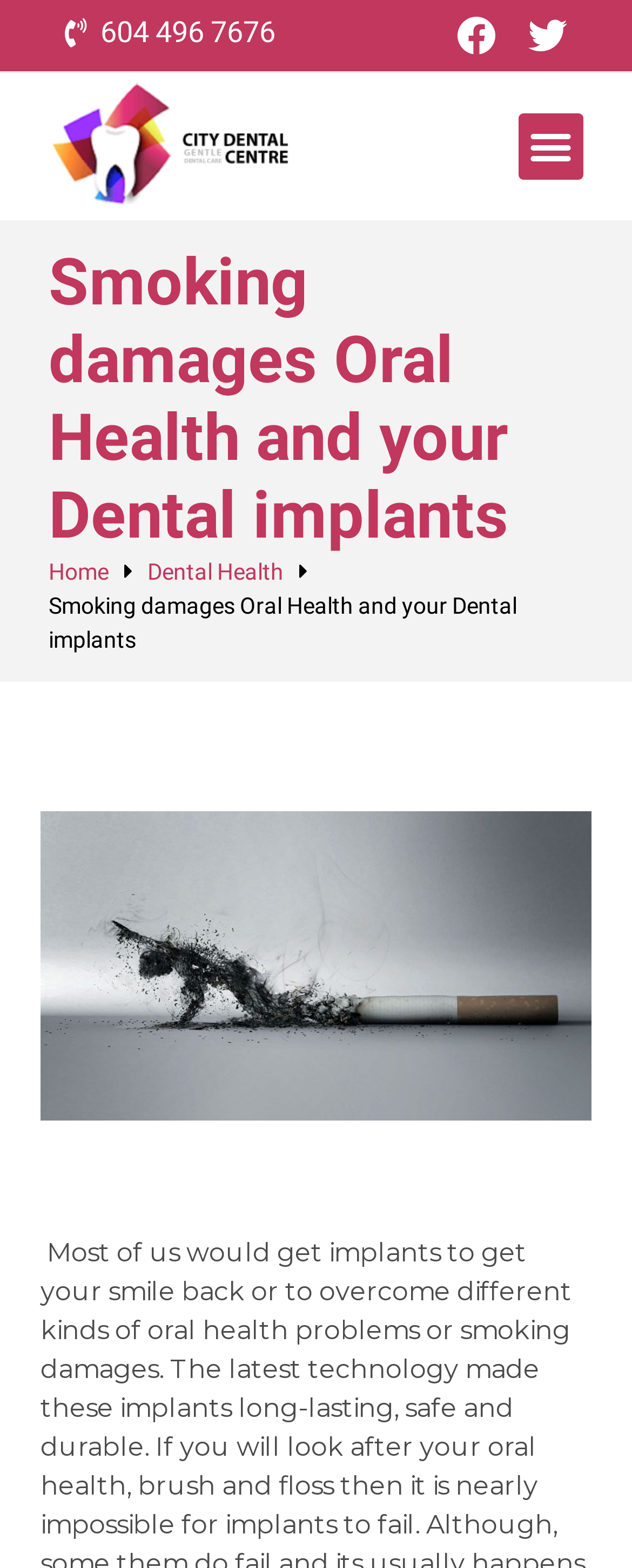How many navigation links are there?
Offer a detailed and exhaustive answer to the question.

I counted the number of navigation links by looking at the link elements with the text 'Home' and 'Dental Health' which are located at the top of the webpage.